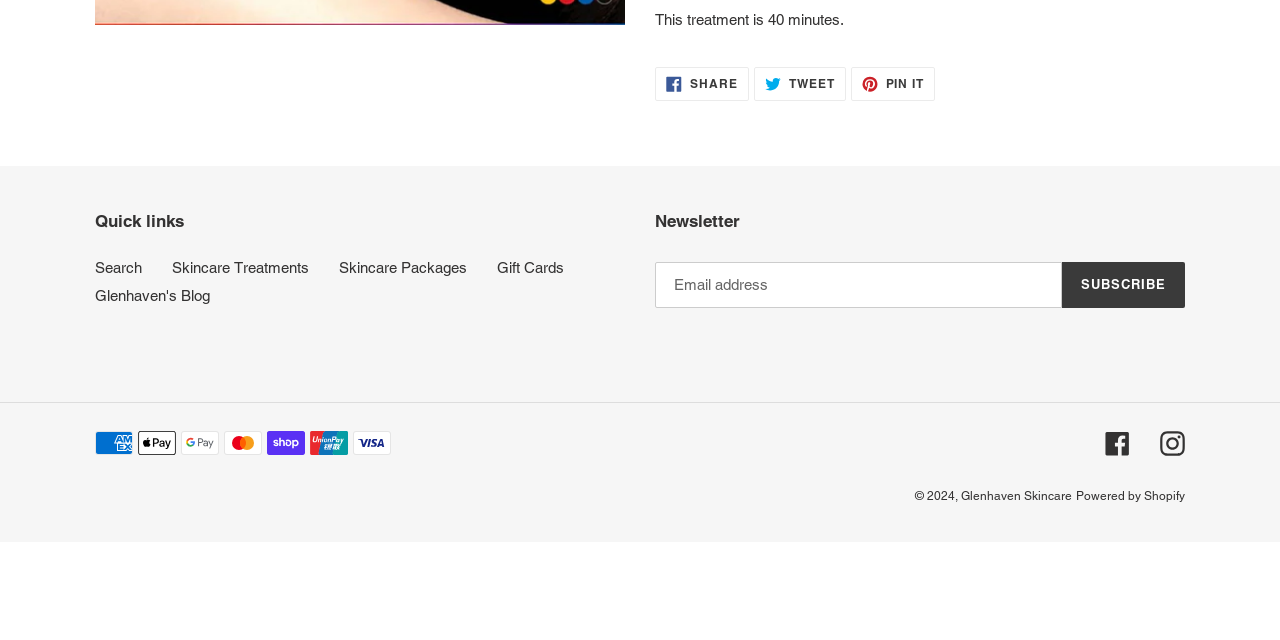From the element description: "Powered by Shopify", extract the bounding box coordinates of the UI element. The coordinates should be expressed as four float numbers between 0 and 1, in the order [left, top, right, bottom].

[0.841, 0.764, 0.926, 0.786]